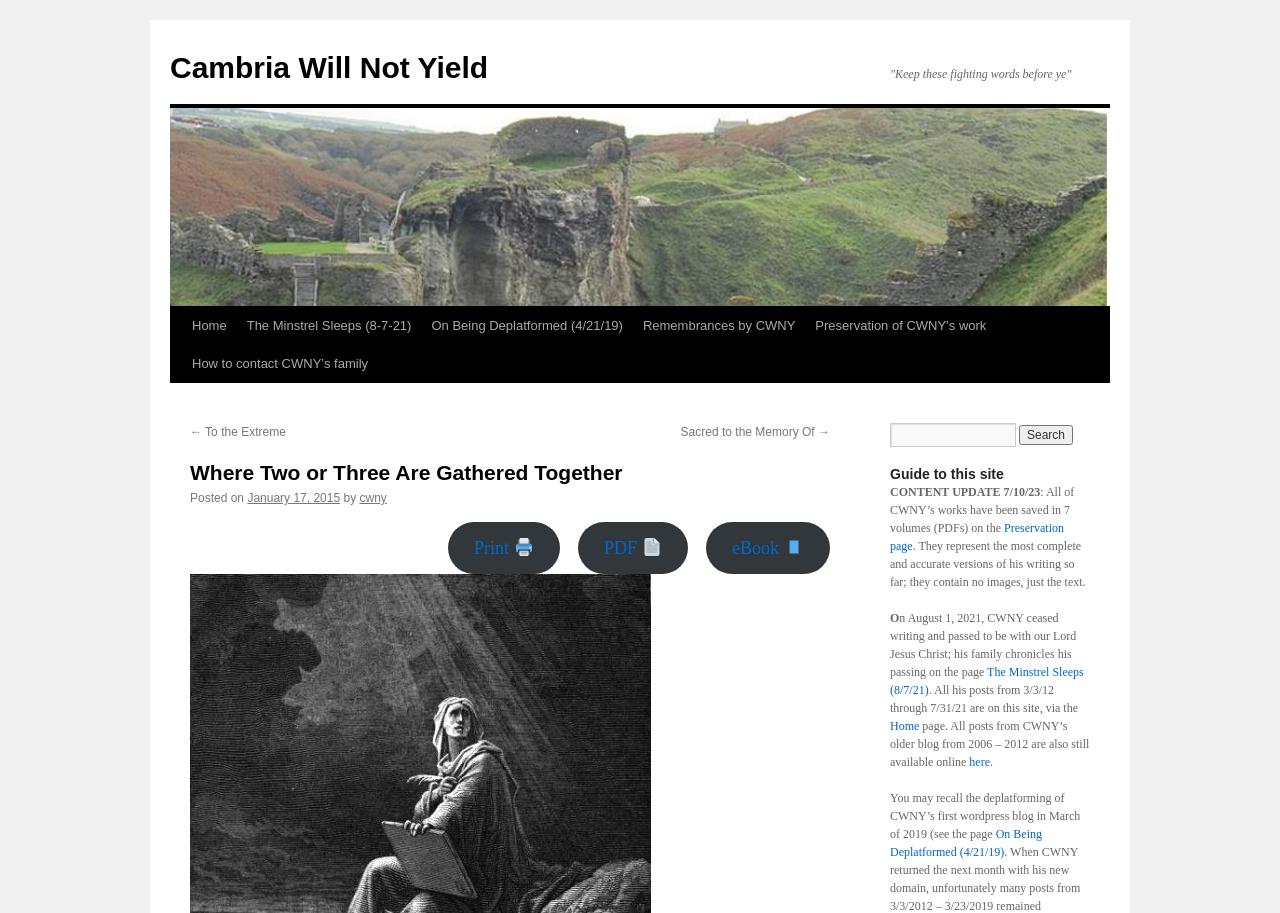Answer the question in a single word or phrase:
What is the purpose of the 'Preservation page'?

To save CWNY's works